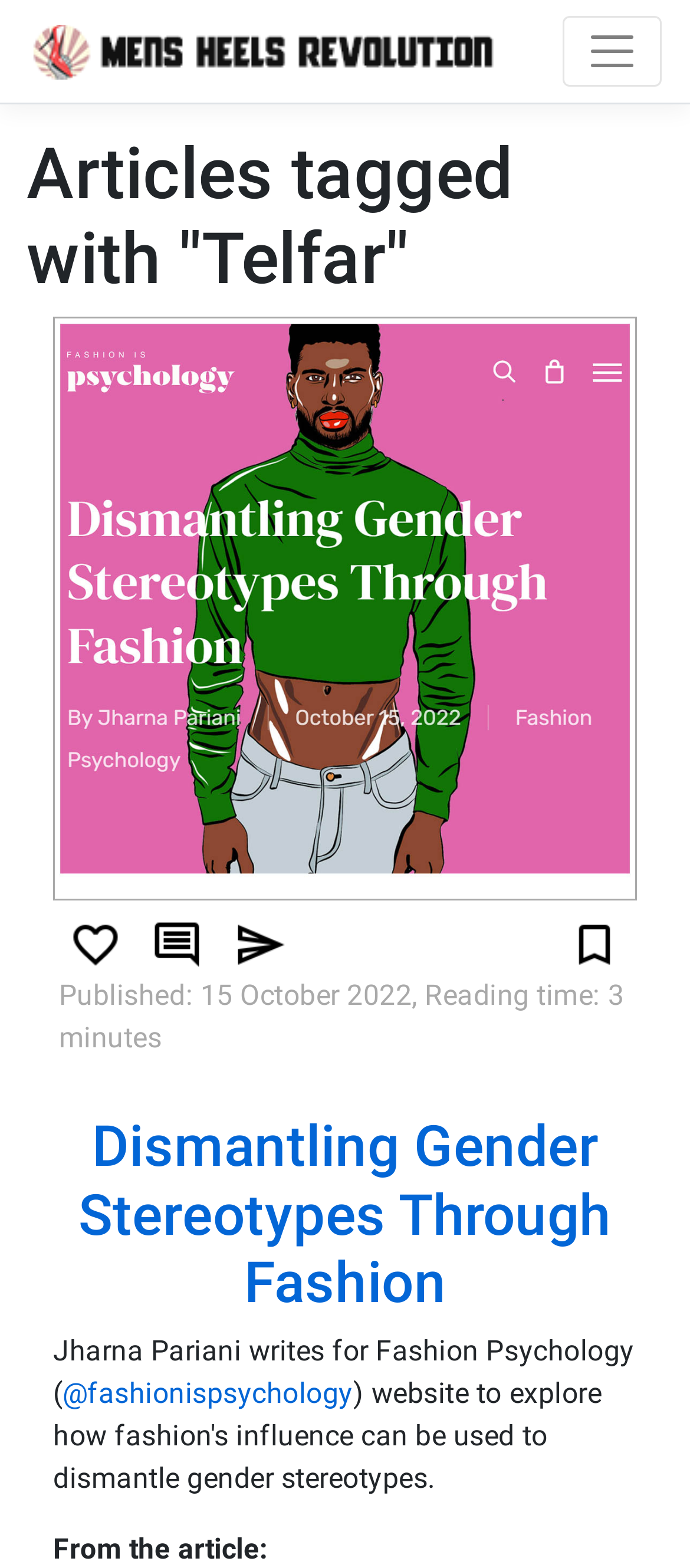What is the title of the article?
Using the image, provide a detailed and thorough answer to the question.

I found the article title in the heading element with the text 'Dismantling Gender Stereotypes Through Fashion' which is located above the article content.